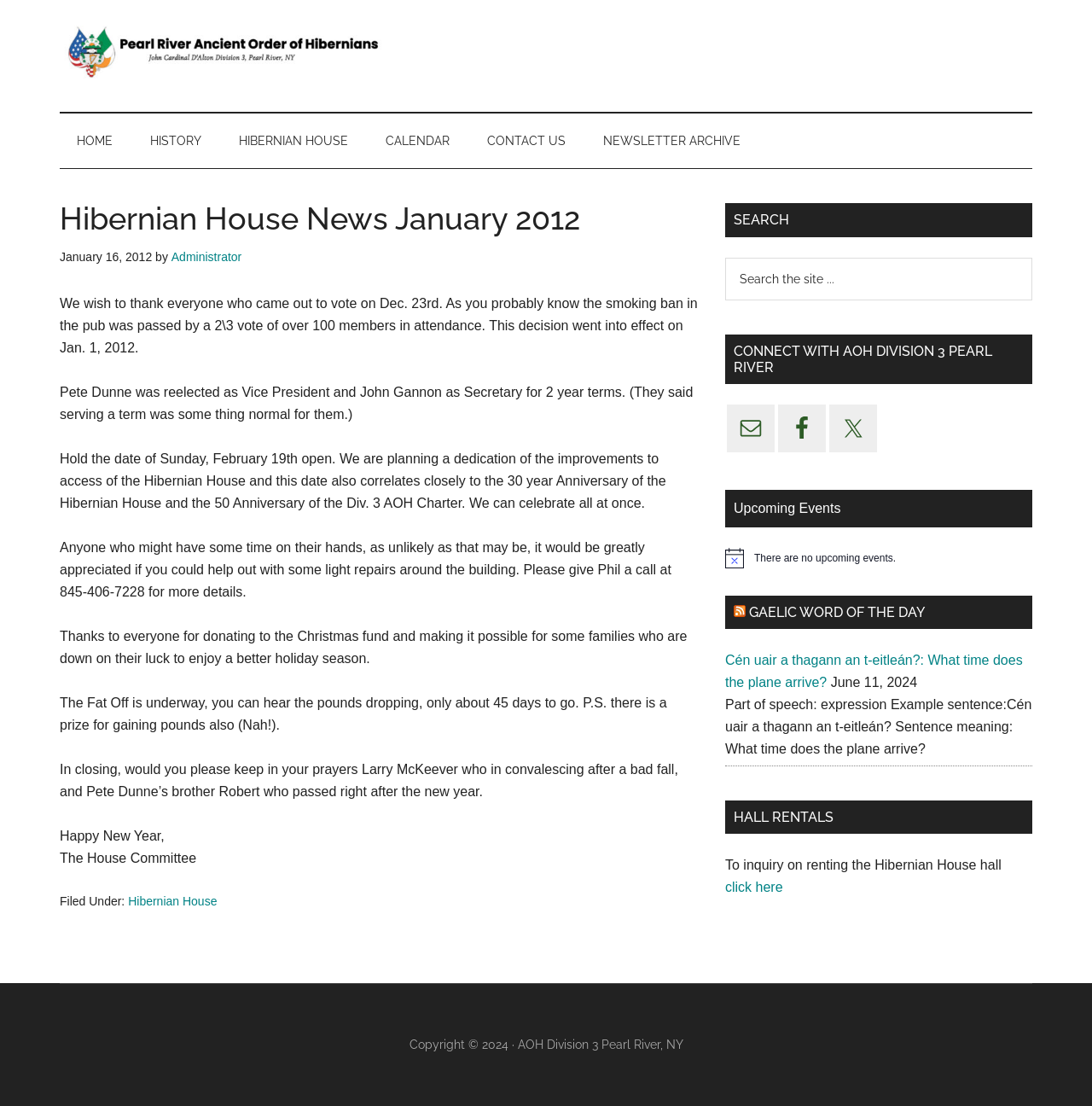Please determine and provide the text content of the webpage's heading.

Hibernian House News January 2012